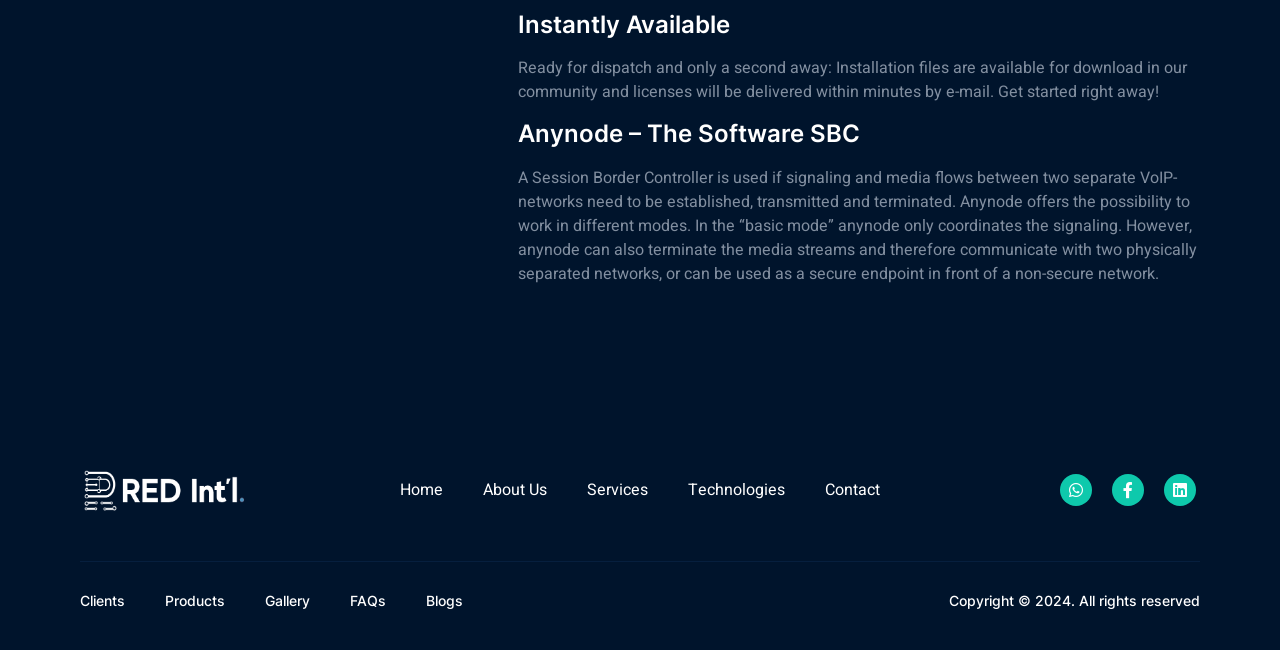Please find the bounding box coordinates of the element that must be clicked to perform the given instruction: "Visit Spitfire Dog Sports website". The coordinates should be four float numbers from 0 to 1, i.e., [left, top, right, bottom].

None